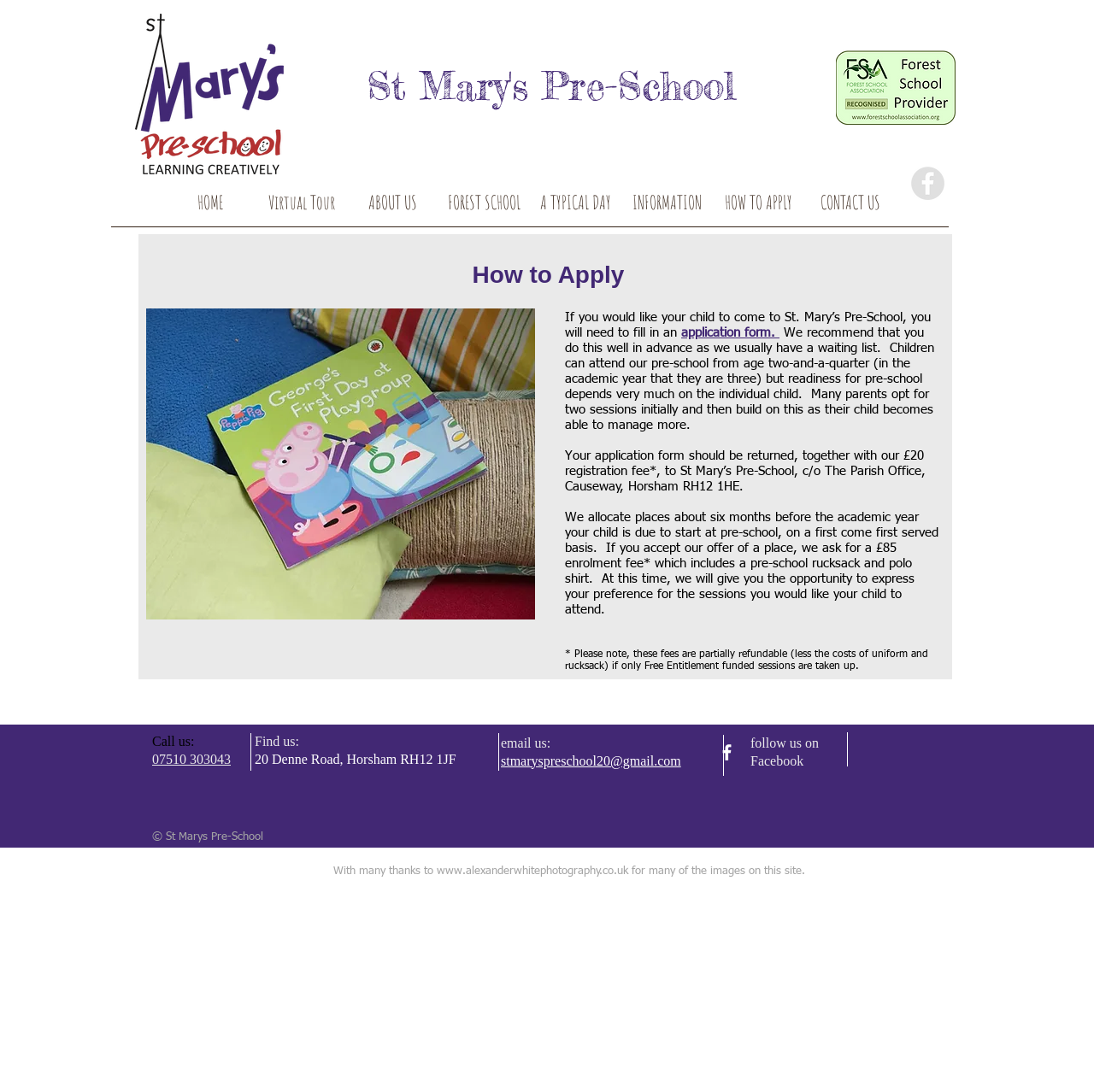Find the bounding box coordinates of the element to click in order to complete this instruction: "Fill in the application form". The bounding box coordinates must be four float numbers between 0 and 1, denoted as [left, top, right, bottom].

[0.623, 0.299, 0.712, 0.31]